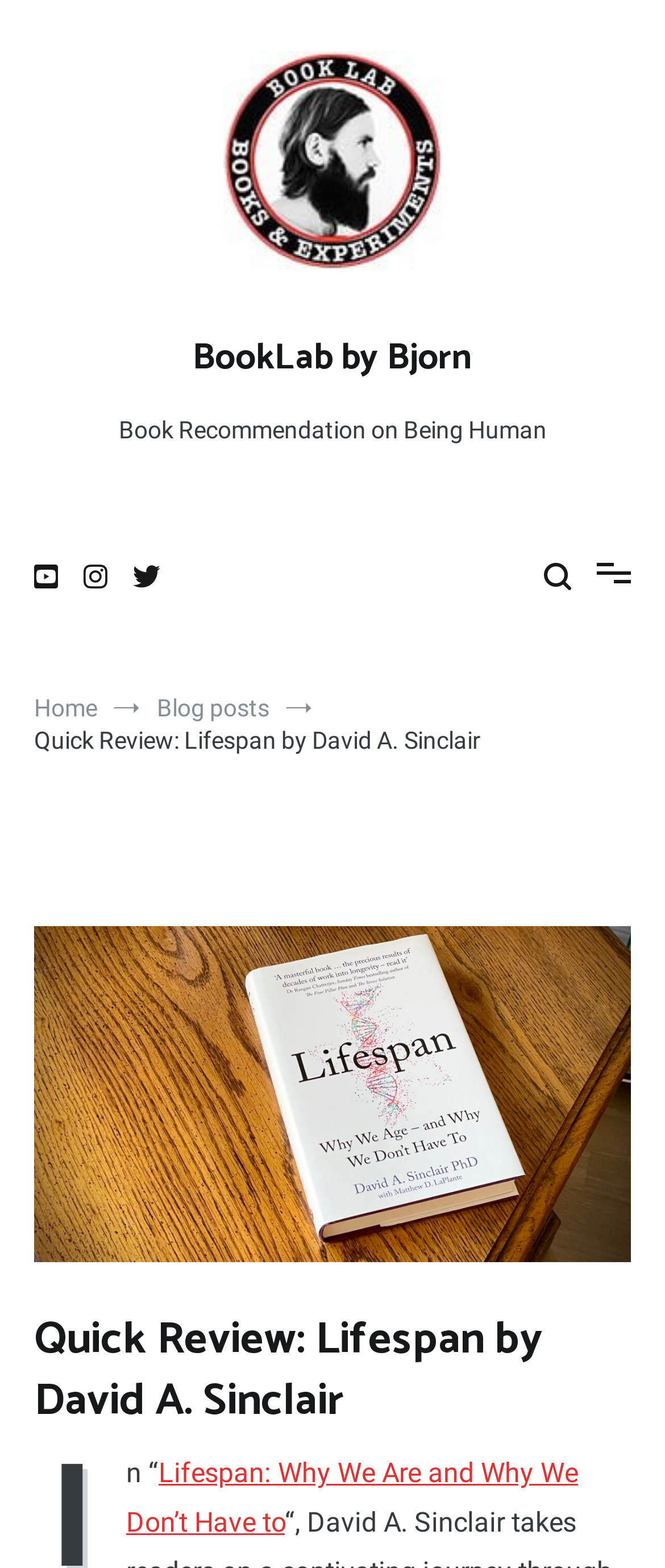Please find and provide the title of the webpage.

Quick Review: Lifespan by David A. Sinclair